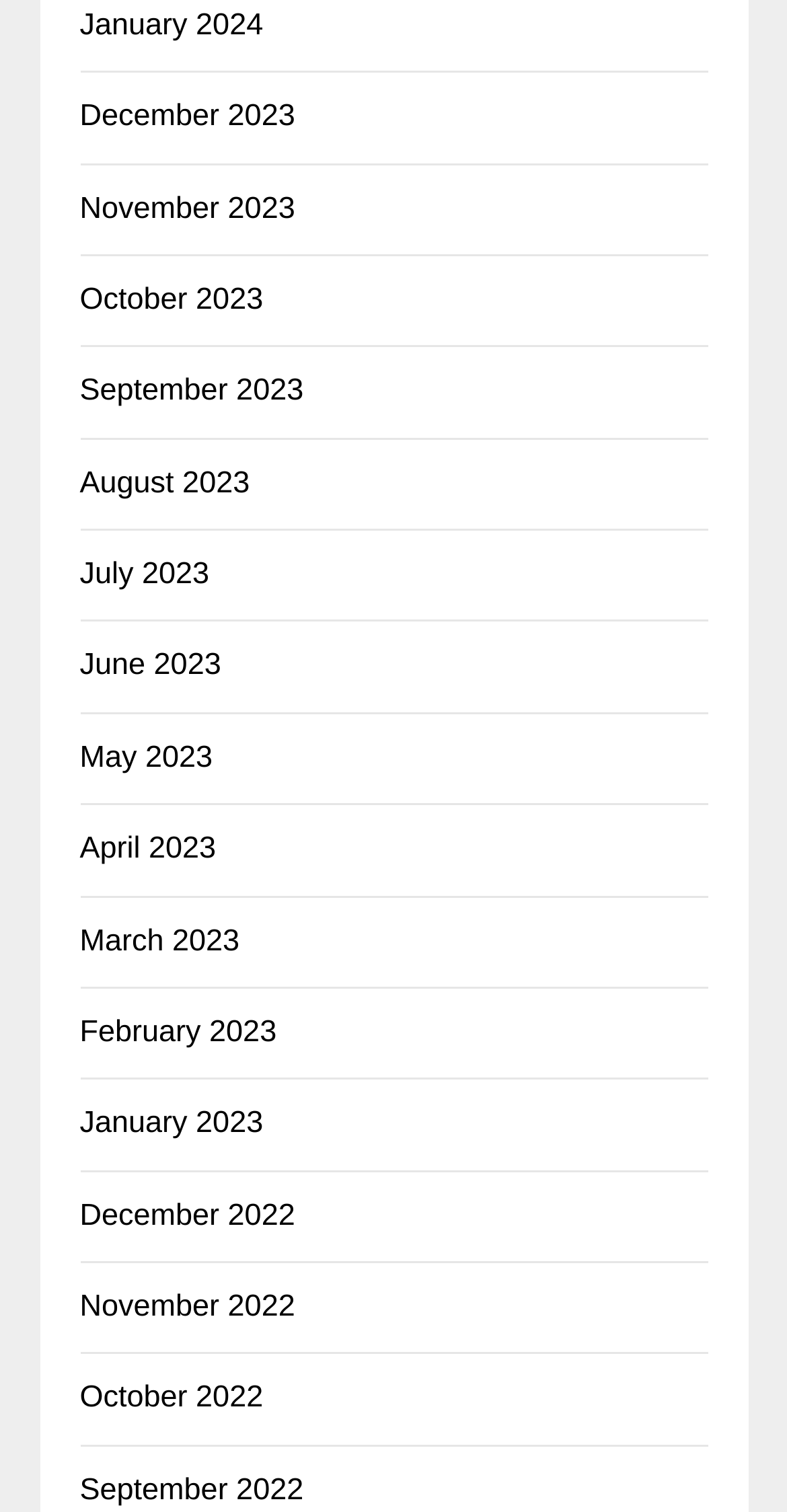How many months are listed in 2023?
Answer the question with just one word or phrase using the image.

12